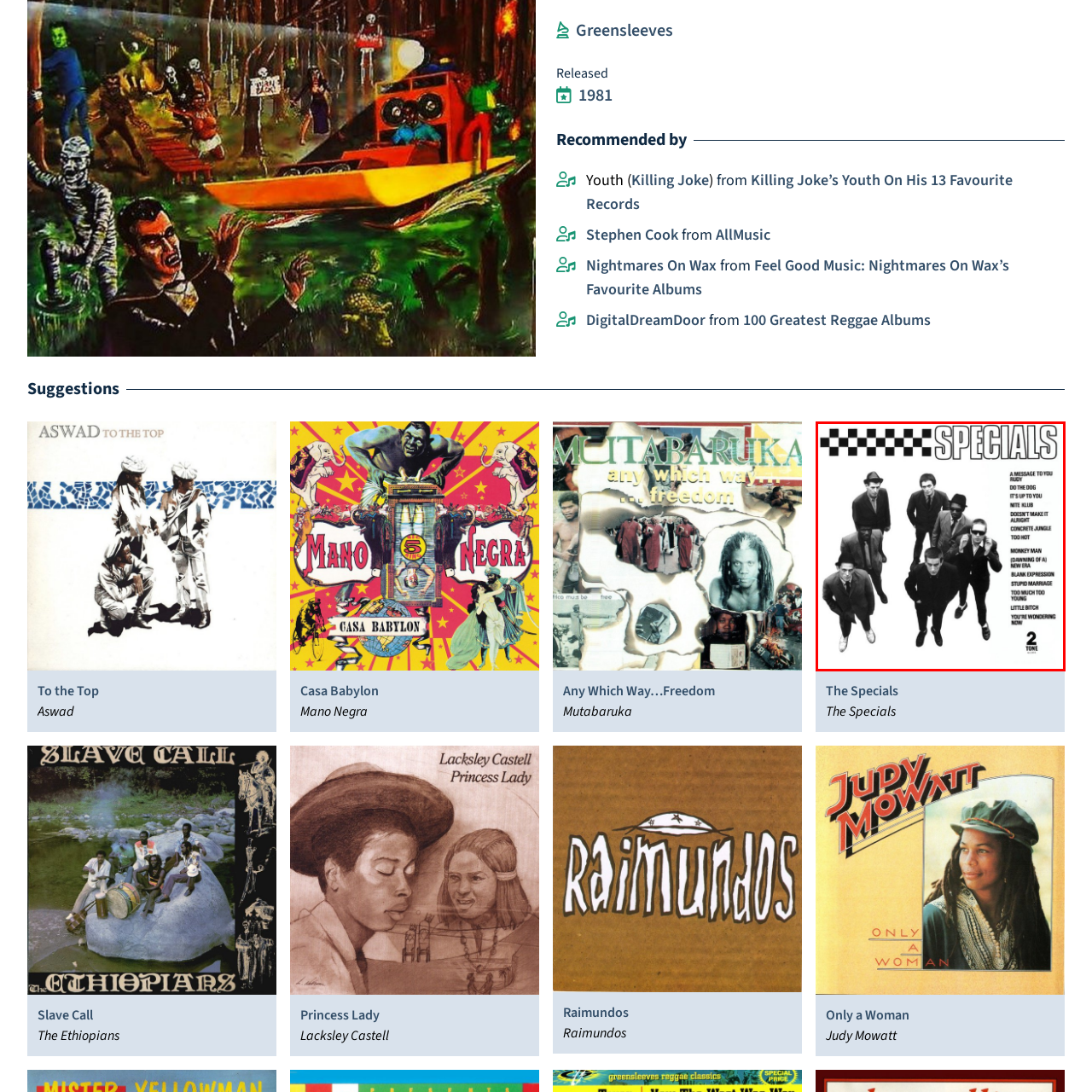What is the font style of the band's name on the album cover?
Inspect the highlighted part of the image and provide a single word or phrase as your answer.

Bold, uppercase